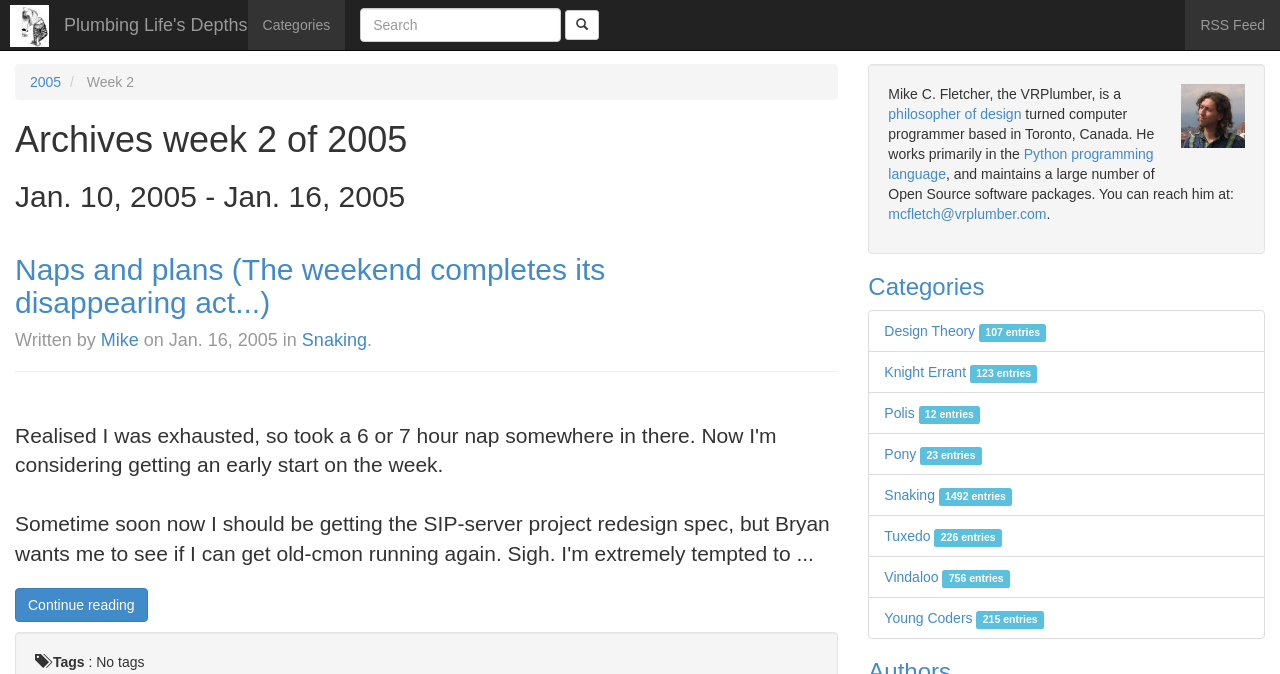Please determine the bounding box coordinates of the element to click in order to execute the following instruction: "View archives for 2005". The coordinates should be four float numbers between 0 and 1, specified as [left, top, right, bottom].

[0.023, 0.11, 0.048, 0.134]